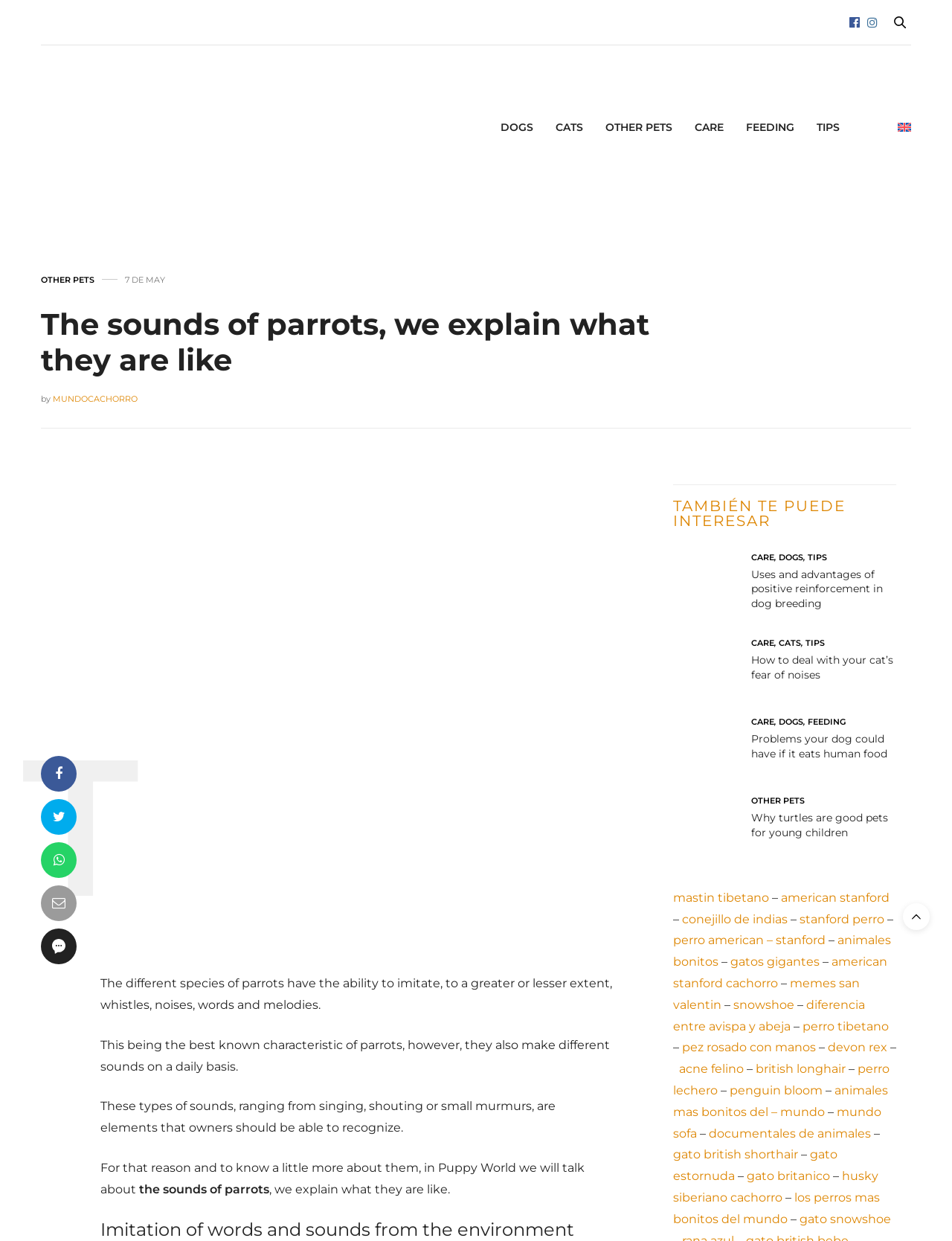Write an elaborate caption that captures the essence of the webpage.

This webpage is about the sounds of parrots, specifically discussing their ability to imitate whistles, noises, words, and melodies. At the top, there is a header with the title "The sounds of parrots, we explain what they are like" and a link to "Mundo Cachorro" with an accompanying image. Below this, there are several links to different categories, including "DOGS", "CATS", "OTHER PETS", "CARE", "FEEDING", and "TIPS", each with its own image.

To the right of these links, there is a section with two flags, one for Spanish and one for English, indicating language options. Below this, there is a heading that reads "OTHER PETS" and a static text that says "7 DE MAY". 

The main content of the webpage starts with a paragraph that explains the ability of parrots to imitate sounds, followed by several paragraphs that discuss the different types of sounds parrots make and their importance for owners to recognize. 

There are several images and links scattered throughout the webpage, including a figure with an image, and links to other articles, such as "Imitation of words and sounds from the environment", "Uses and advantages of positive reinforcement in dog breeding", "How to deal with your cat’s fear of noises", and "alimentos para personas". 

At the bottom of the webpage, there are more links to categories, including "CARE", "DOGS", "CATS", "TIPS", and "FEEDING", each with its own image.